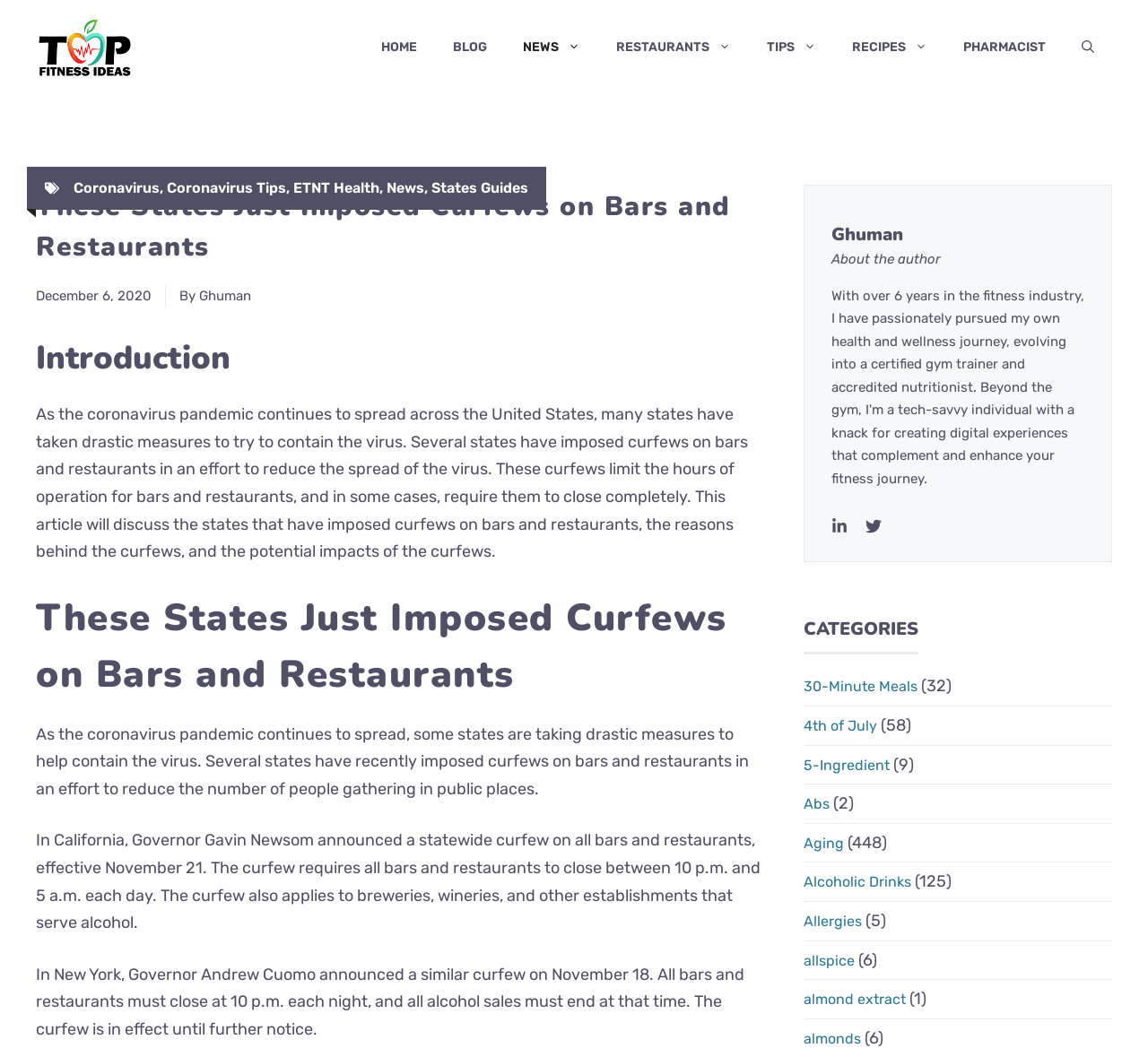Identify the bounding box coordinates of the clickable section necessary to follow the following instruction: "View the 'RESTAURANTS' page". The coordinates should be presented as four float numbers from 0 to 1, i.e., [left, top, right, bottom].

[0.521, 0.02, 0.652, 0.071]